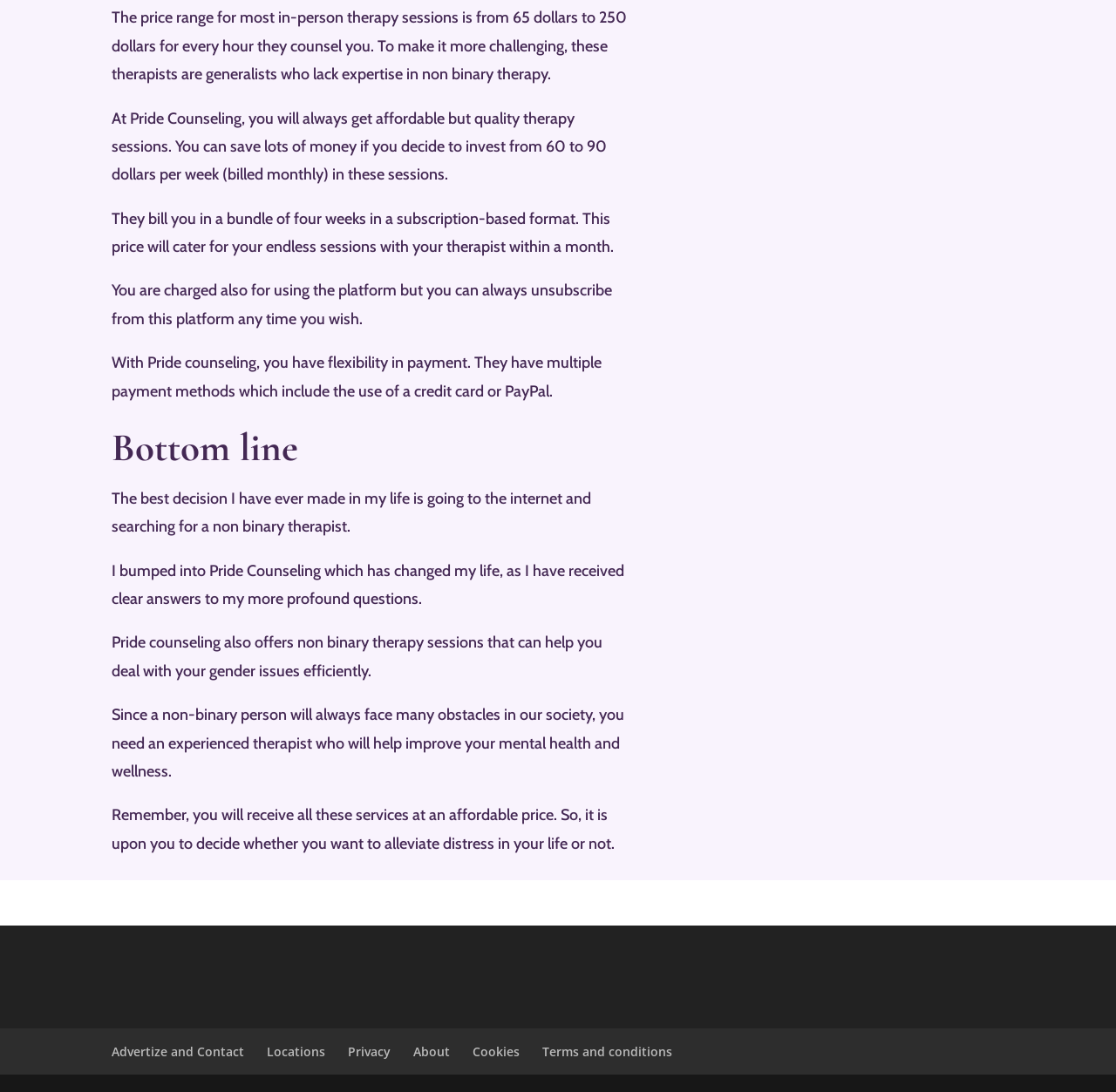Use the information in the screenshot to answer the question comprehensively: What payment methods does Pride Counseling accept?

According to the webpage, Pride Counseling offers flexibility in payment, and accepts multiple payment methods, including the use of a credit card or PayPal.